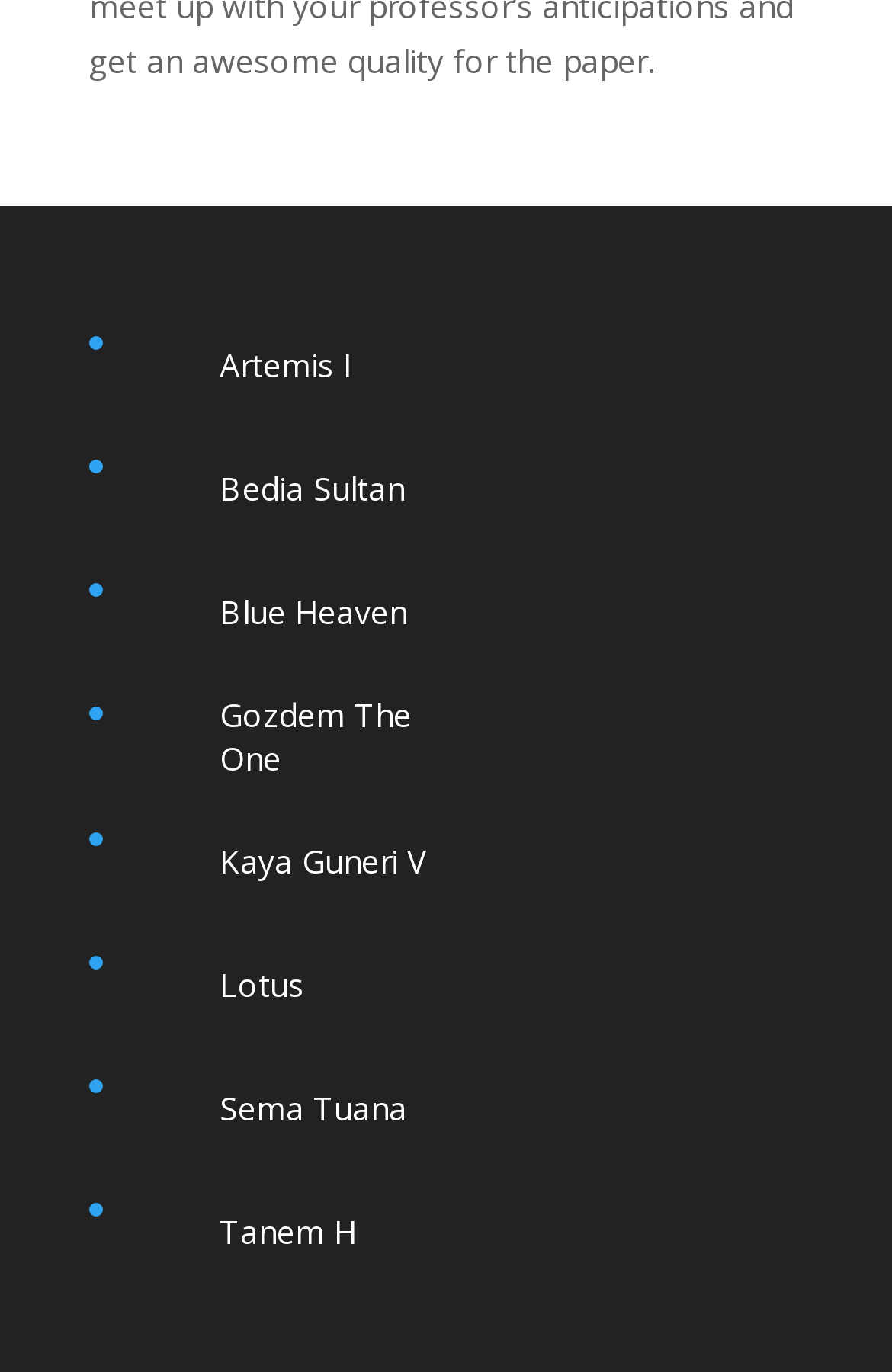Show the bounding box coordinates for the HTML element as described: "Gozdem The One".

[0.136, 0.505, 0.541, 0.57]